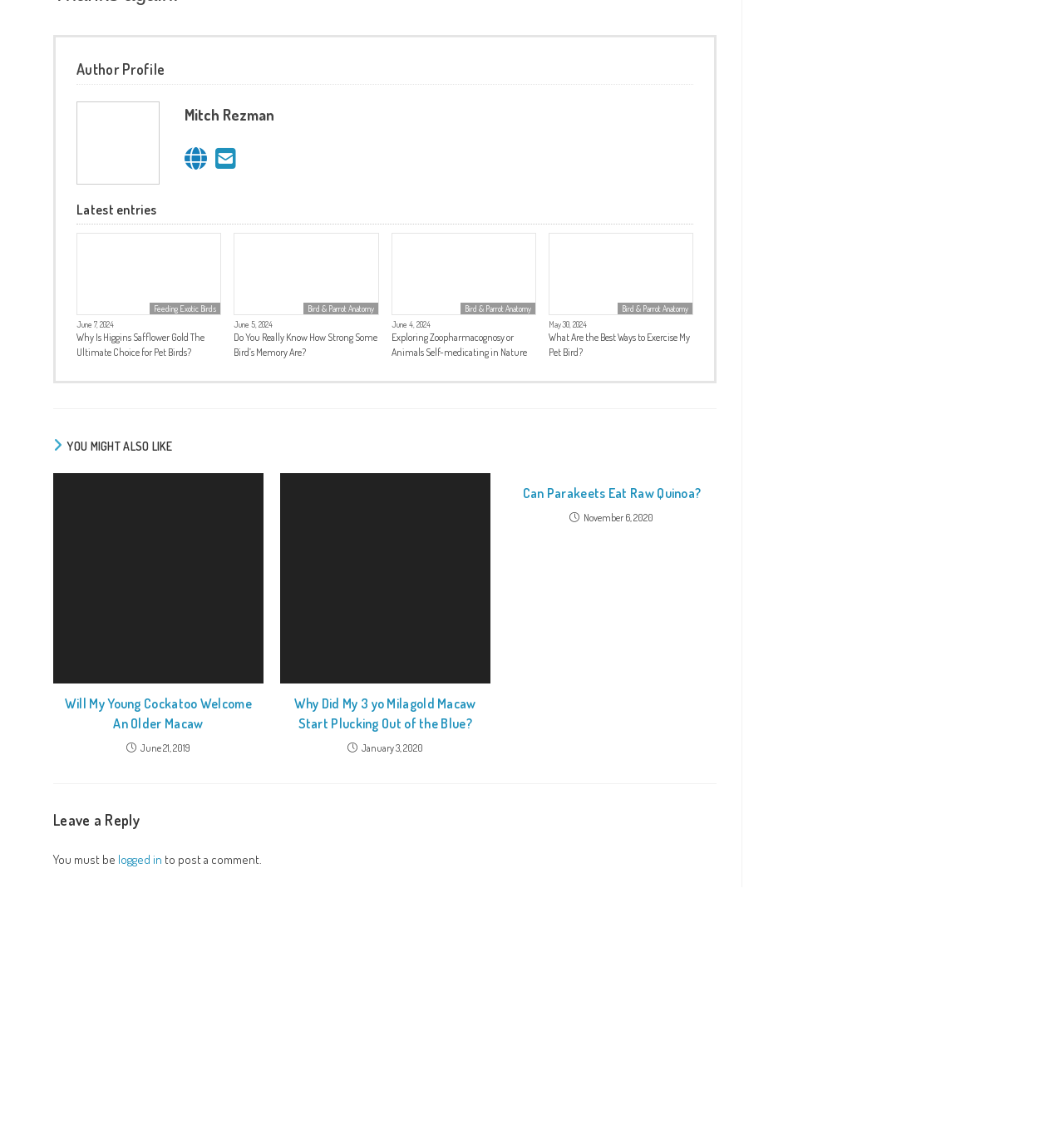Determine the bounding box coordinates of the clickable region to carry out the instruction: "View author profile".

[0.072, 0.051, 0.652, 0.075]